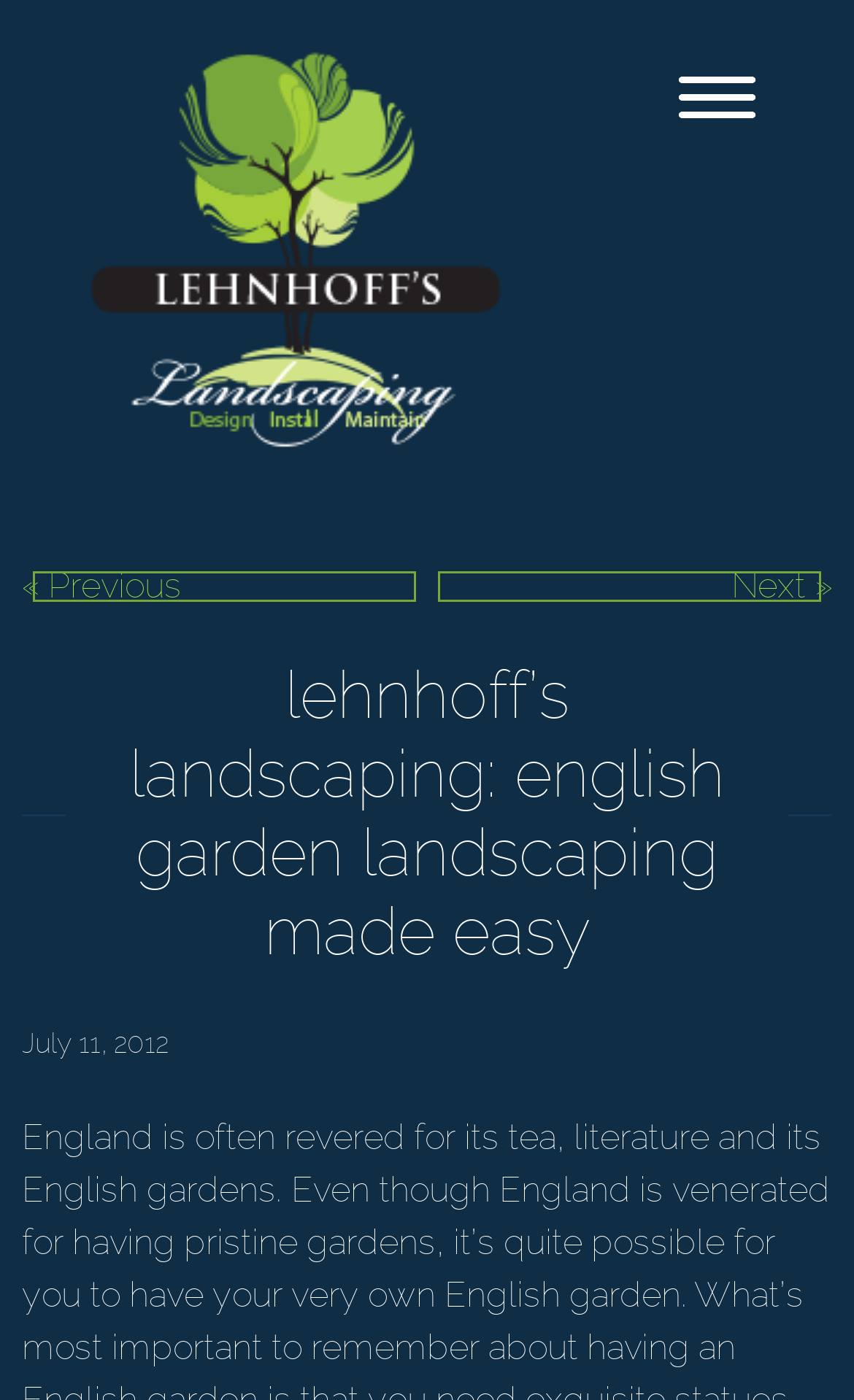Generate a comprehensive caption for the webpage you are viewing.

The webpage appears to be about Lehnhoff's Landscaping, specifically focusing on English garden landscaping. At the top left of the page, there is a link and an image, both labeled "Lehnhoffs", which likely serve as a logo or branding element. 

To the right of the logo, there is a button containing navigation links, "« Previous" and "Next »", which suggest that the page is part of a series or has multiple sections. 

Below the navigation button, there is a prominent heading that reads "Lehnhoff’s Landscaping: English Garden Landscaping Made Easy". This heading is centered and takes up a significant portion of the page, indicating its importance.

Further down, there is a static text element displaying the date "July 11, 2012", which may indicate the publication or update date of the content.